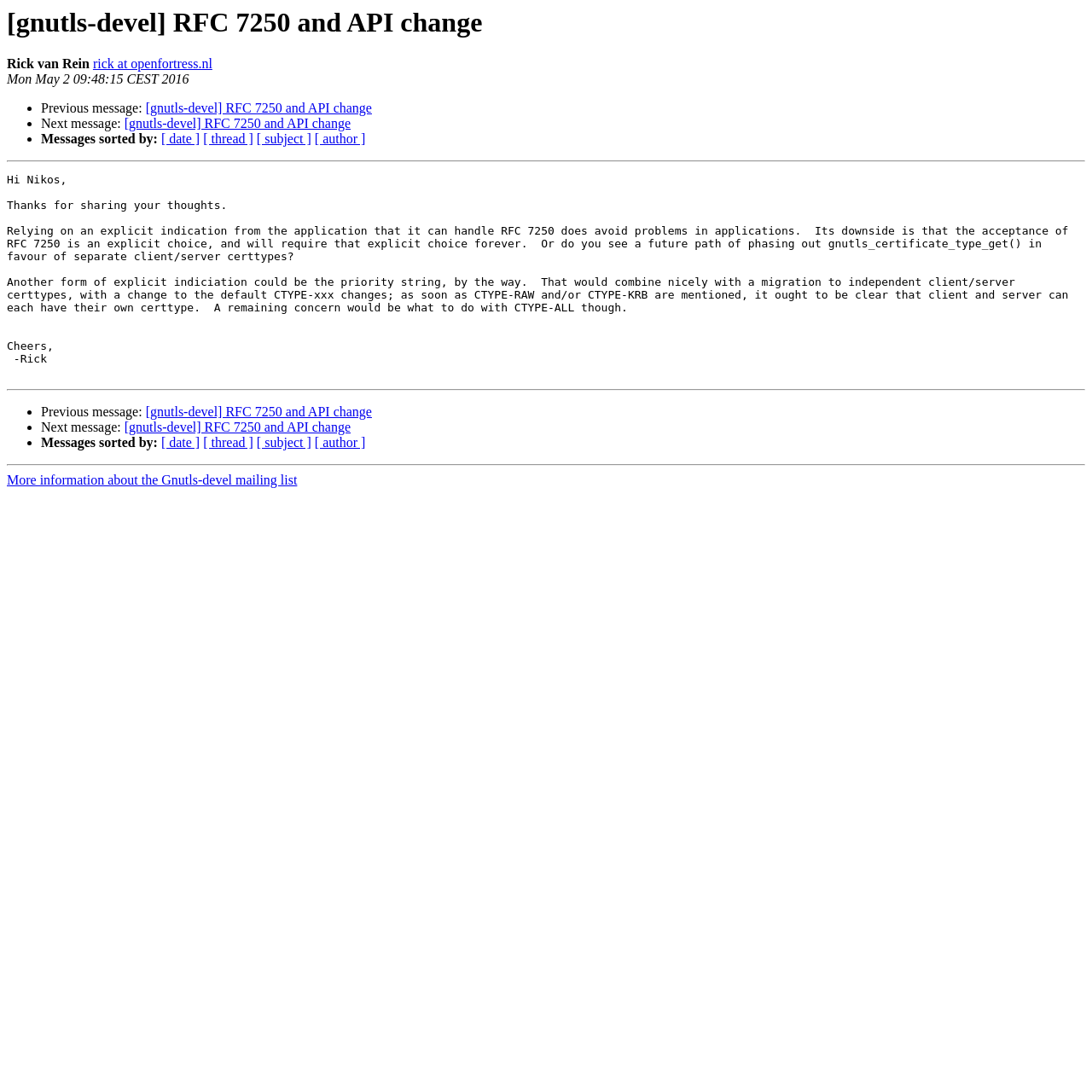Please specify the bounding box coordinates of the region to click in order to perform the following instruction: "Click on the link to view next message".

[0.114, 0.107, 0.321, 0.12]